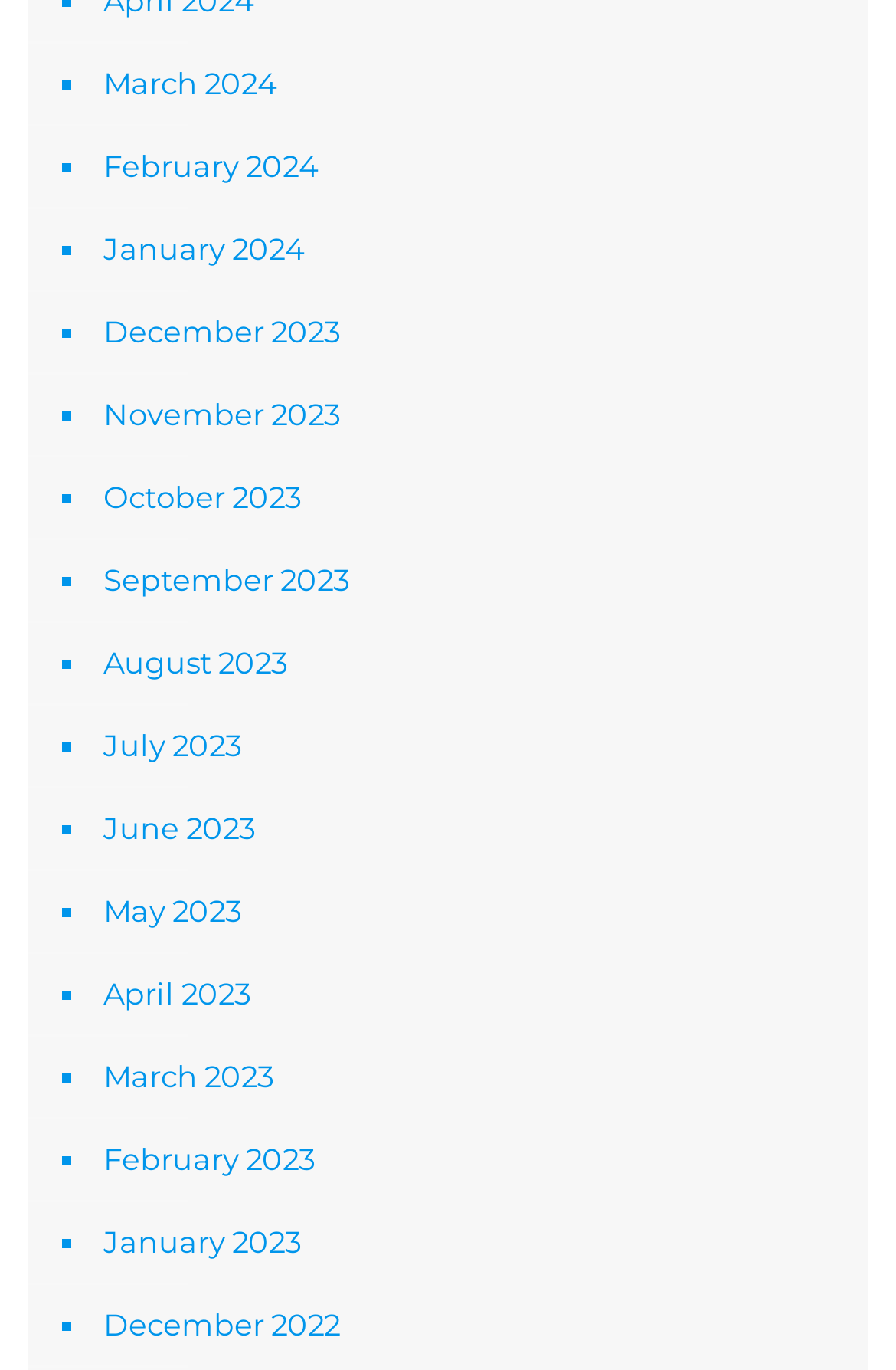How many months are listed on the webpage?
Refer to the image and provide a one-word or short phrase answer.

12 months per year for 2 years